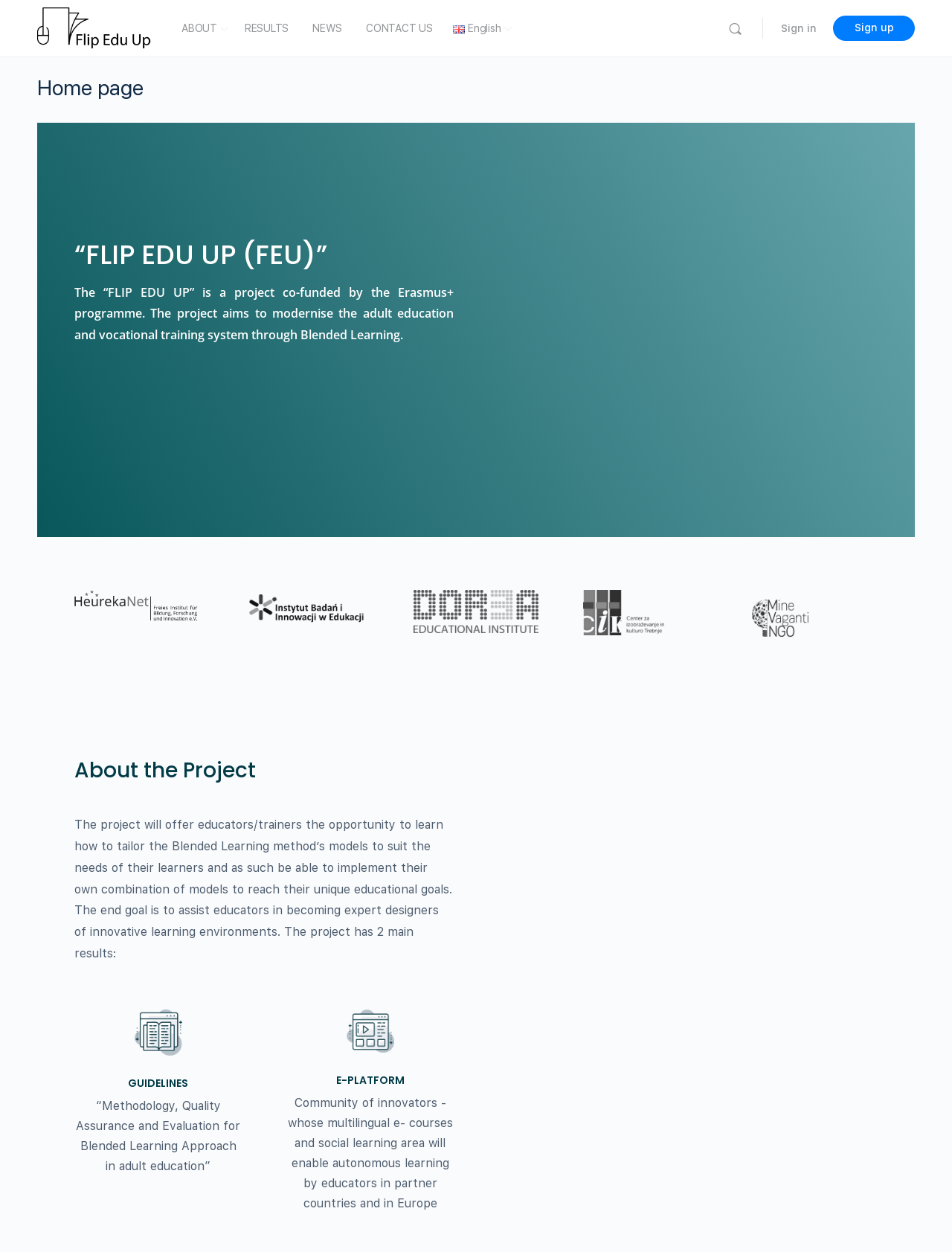Provide the bounding box coordinates of the HTML element described by the text: "Learn More".

[0.078, 0.294, 0.201, 0.32]